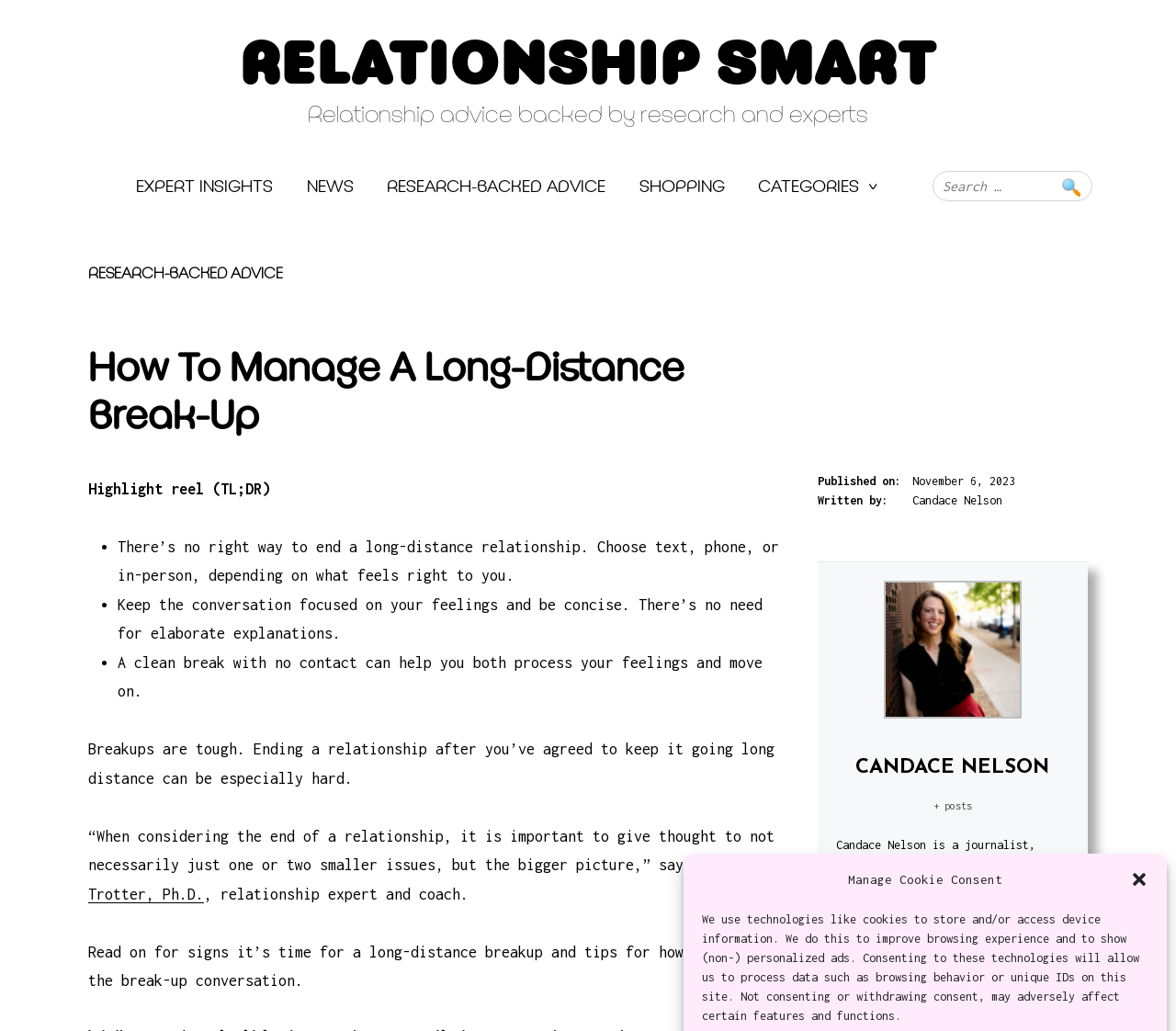Extract the primary header of the webpage and generate its text.

How To Manage A Long-Distance Break-Up